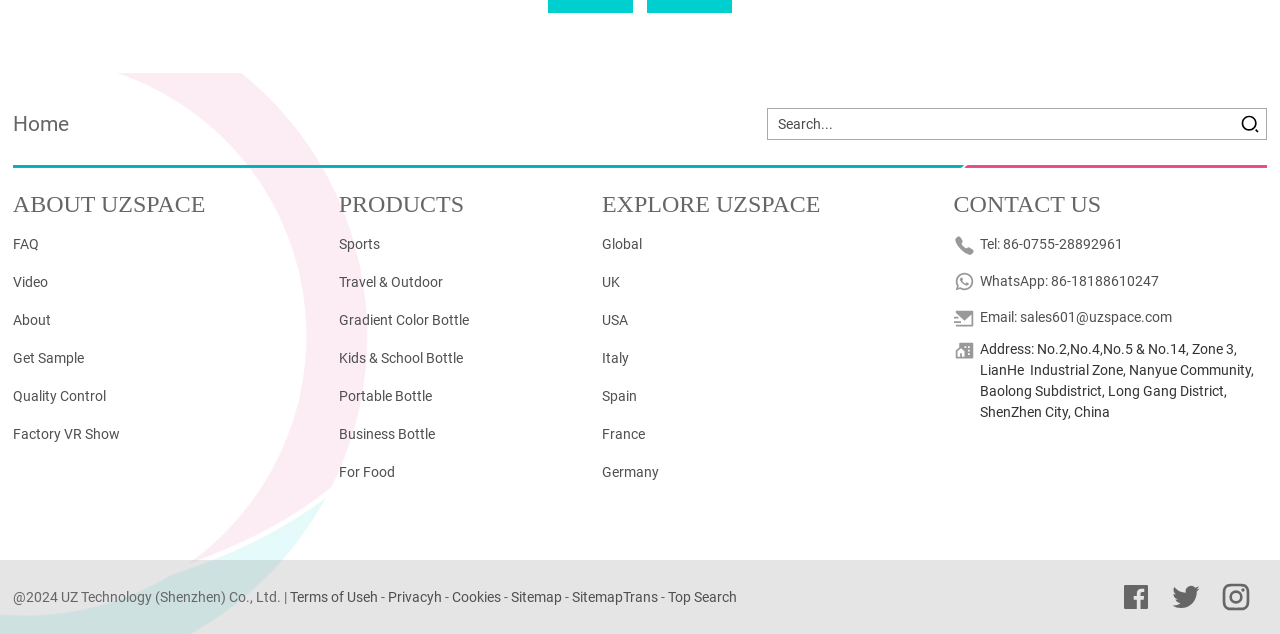How many social media links are present at the bottom of the webpage?
Please provide a single word or phrase based on the screenshot.

3